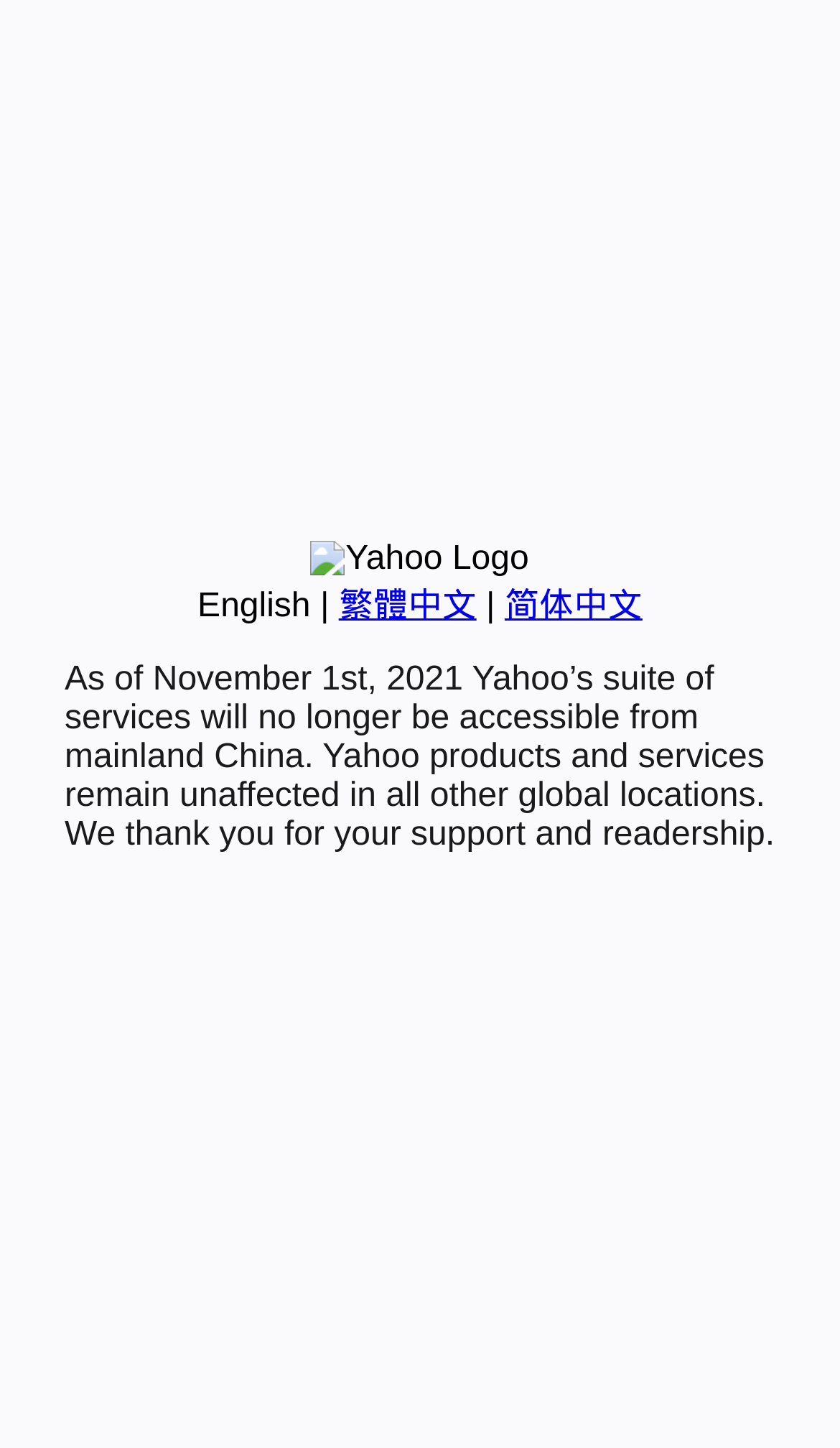Locate the UI element that matches the description 繁體中文 in the webpage screenshot. Return the bounding box coordinates in the format (top-left x, top-left y, bottom-right x, bottom-right y), with values ranging from 0 to 1.

[0.403, 0.406, 0.567, 0.432]